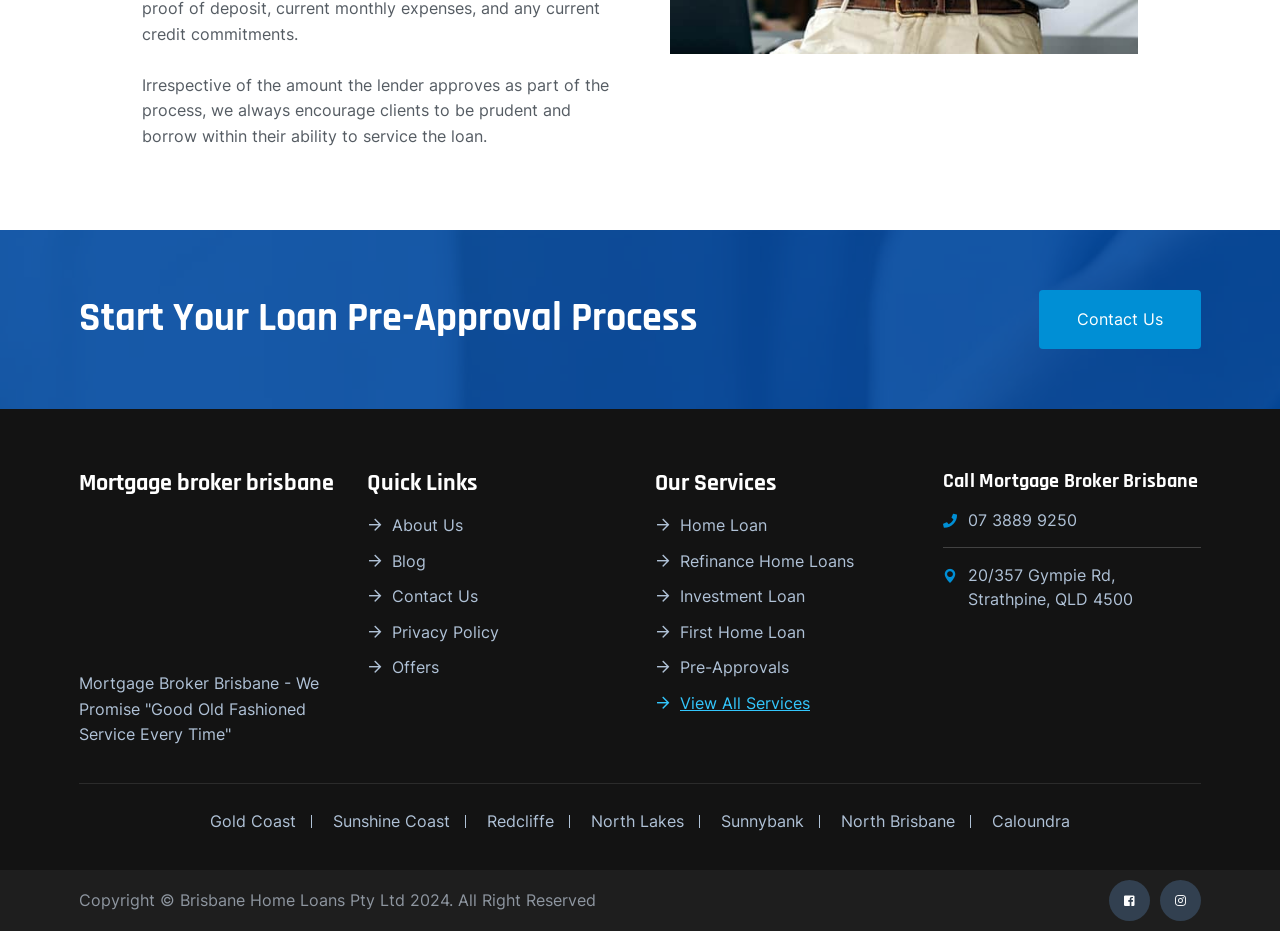Please identify the bounding box coordinates of the element that needs to be clicked to perform the following instruction: "Click 'Contact Us'".

[0.812, 0.311, 0.938, 0.375]